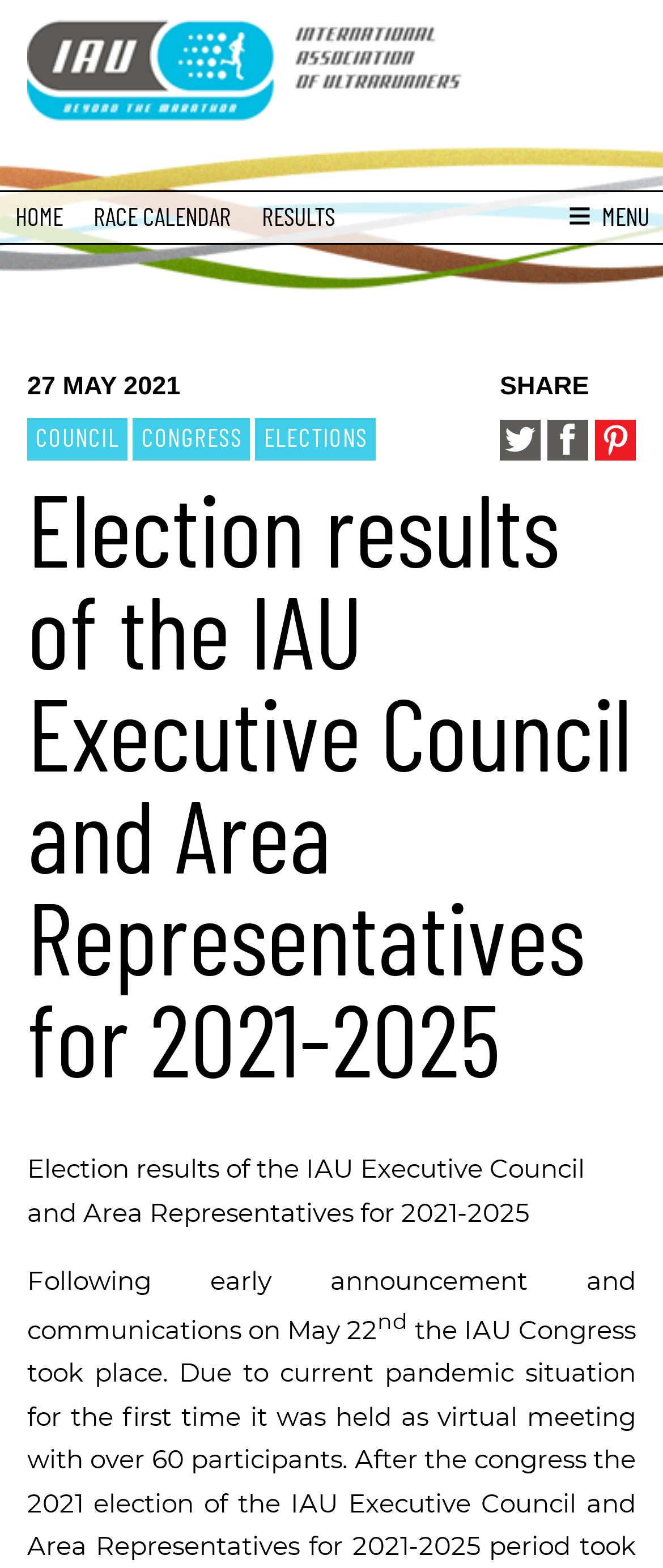What is the name of the organization?
Please use the image to provide an in-depth answer to the question.

The name of the organization can be found in the top-left corner of the webpage, where it says 'IAU' in a link format.